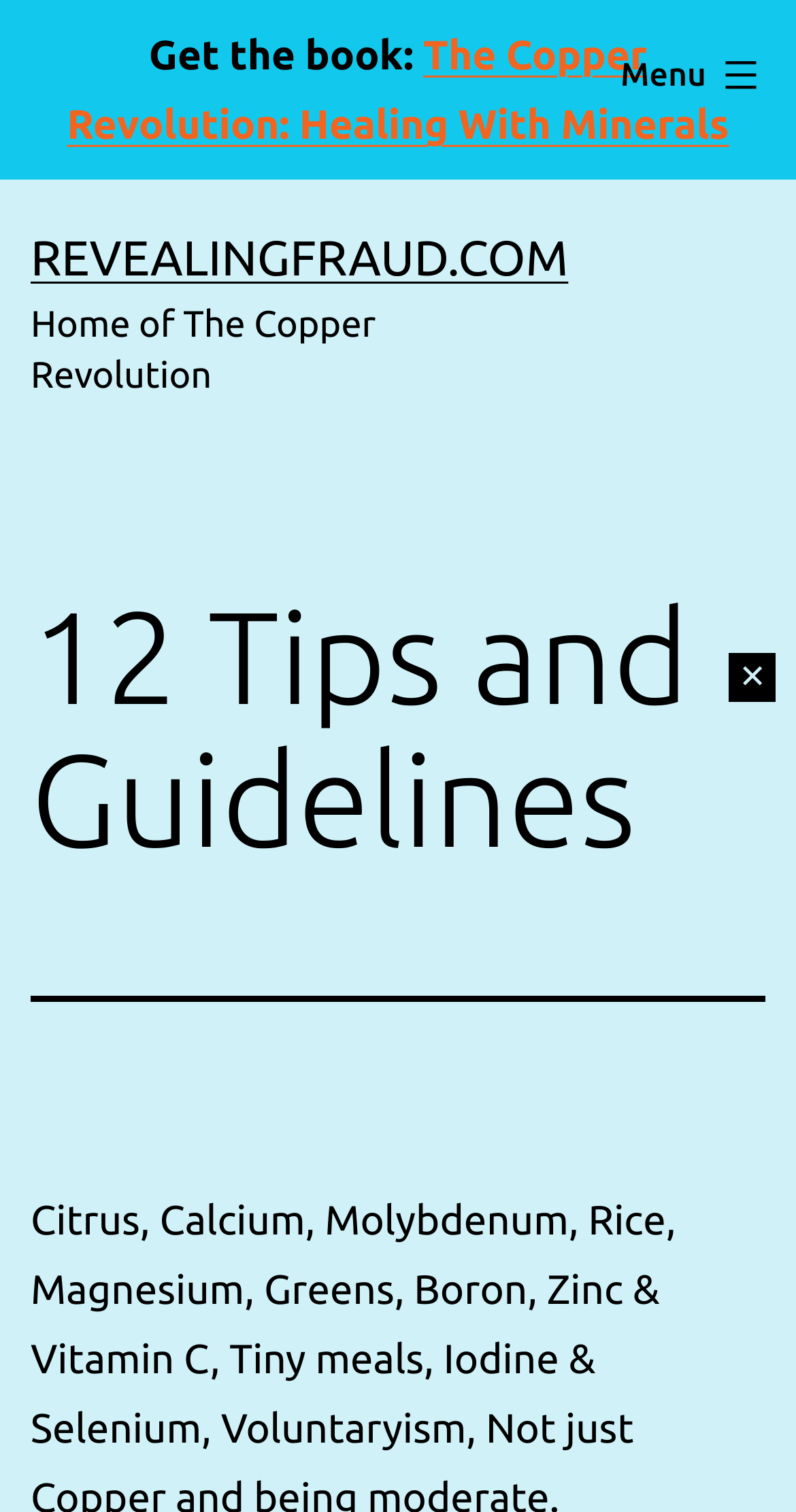Locate the UI element described by Menu Close in the provided webpage screenshot. Return the bounding box coordinates in the format (top-left x, top-left y, bottom-right x, bottom-right y), ensuring all values are between 0 and 1.

[0.741, 0.02, 1.0, 0.08]